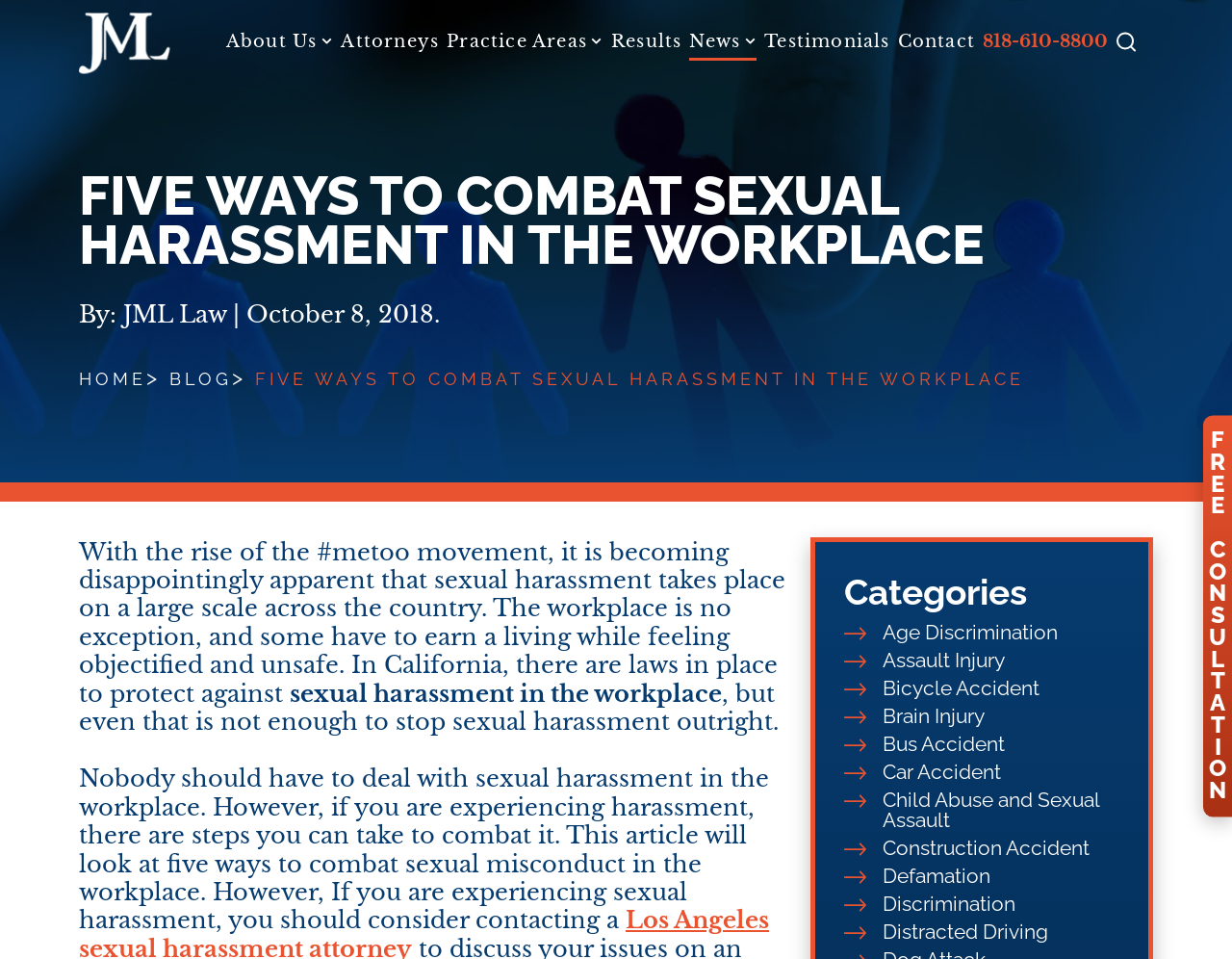How can someone contact the law firm?
Please answer the question with as much detail as possible using the screenshot.

The phone number 818-610-8800 is displayed prominently on the webpage, indicating that it is a way to contact the law firm.